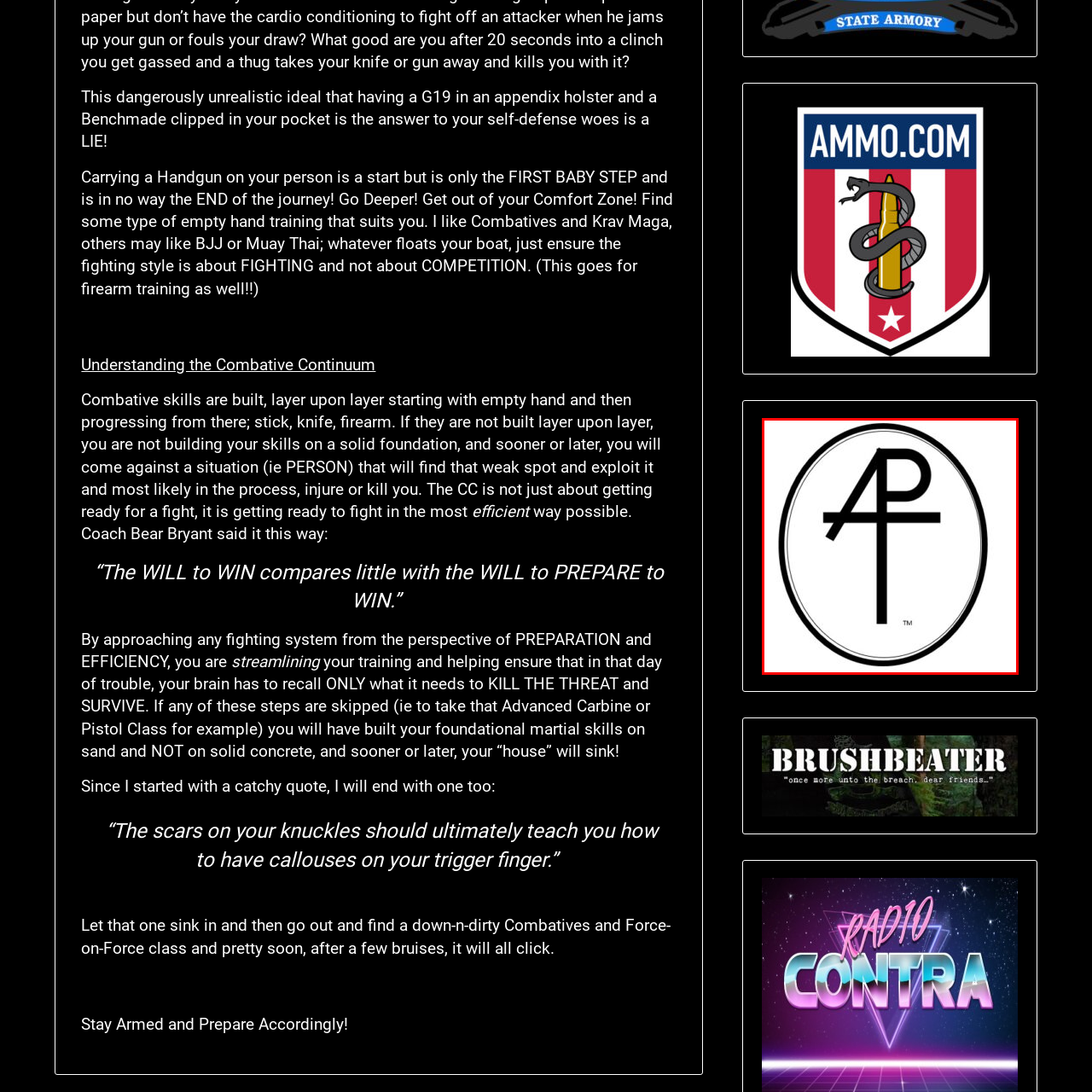What symbol indicates the logo is officially registered?
Focus on the area within the red boundary in the image and answer the question with one word or a short phrase.

Trademark symbol